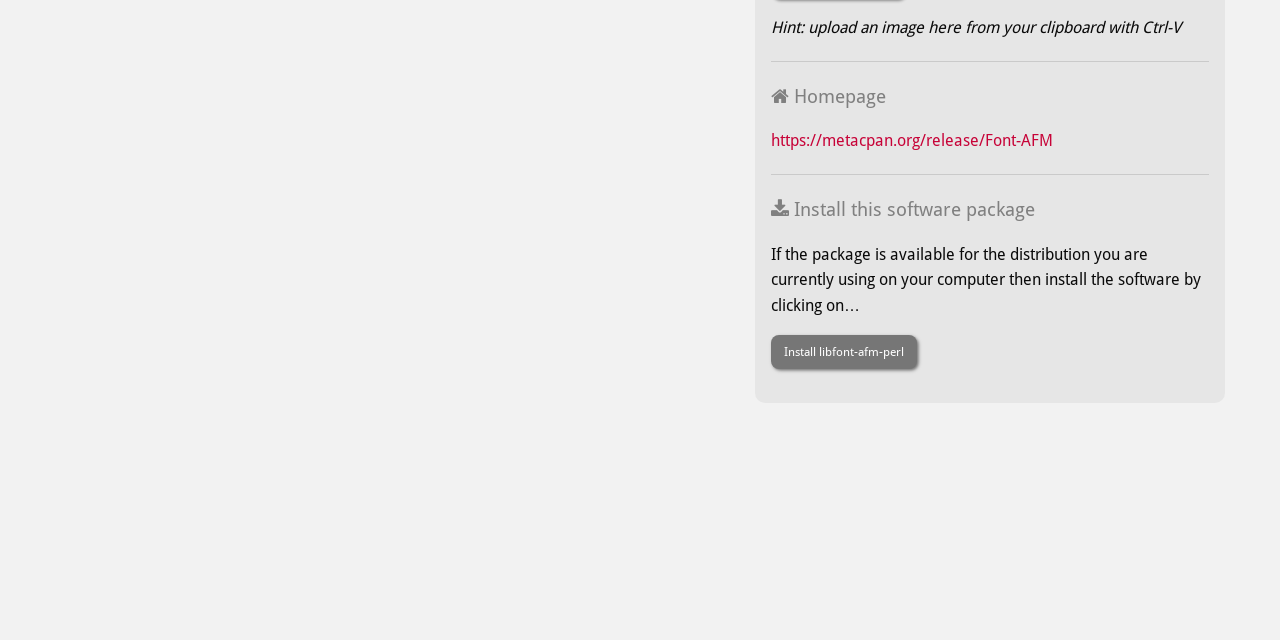Please determine the bounding box coordinates for the UI element described as: "https://metacpan.org/release/Font-AFM".

[0.602, 0.205, 0.823, 0.235]